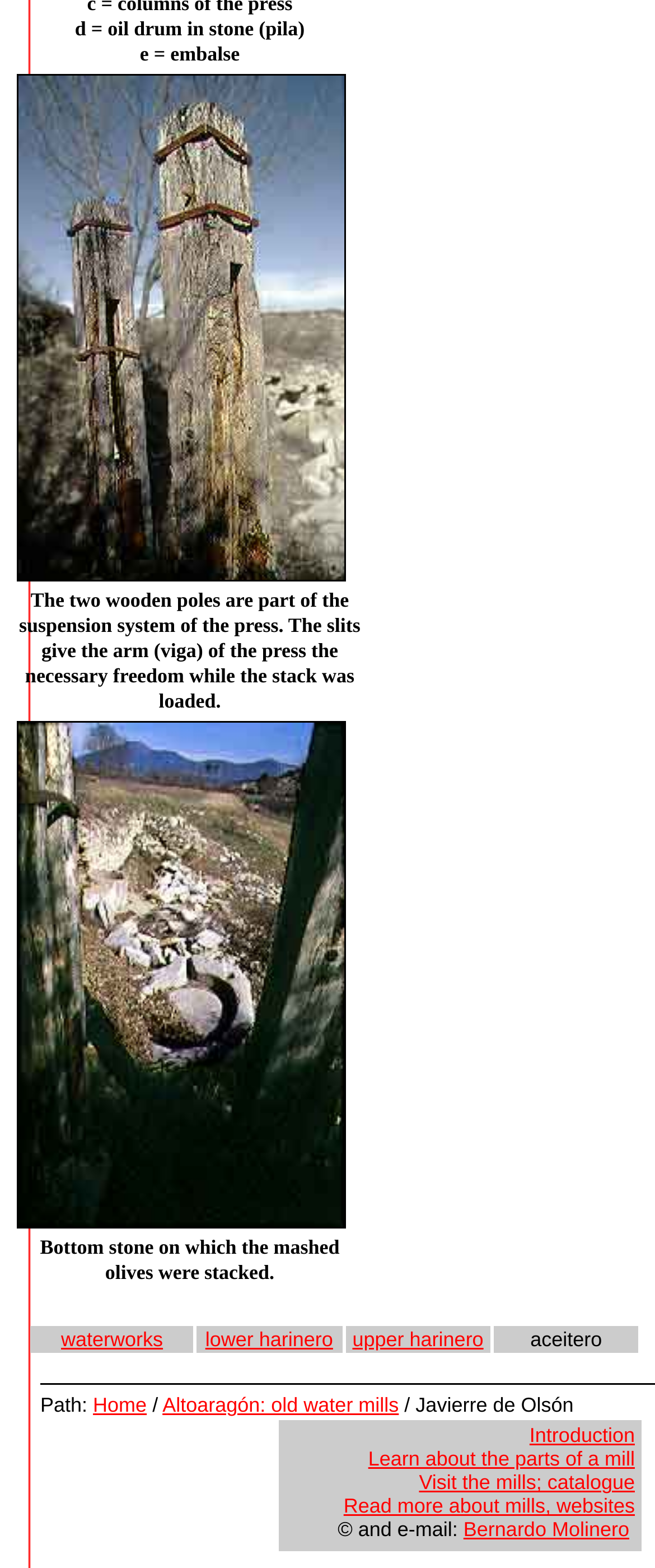By analyzing the image, answer the following question with a detailed response: How many links are in the table?

The table contains four grid cells with links: 'waterworks', 'lower harinero', 'upper harinero', and 'aceitero'.